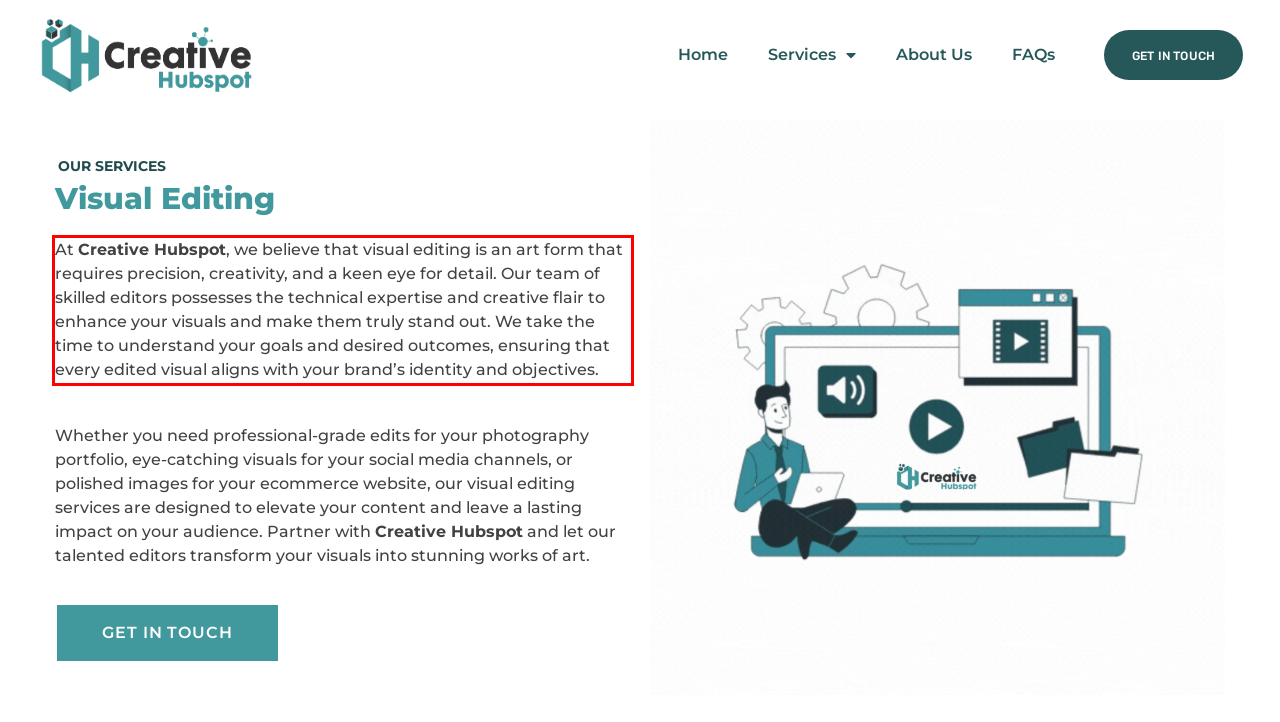You are given a webpage screenshot with a red bounding box around a UI element. Extract and generate the text inside this red bounding box.

At Creative Hubspot, we believe that visual editing is an art form that requires precision, creativity, and a keen eye for detail. Our team of skilled editors possesses the technical expertise and creative flair to enhance your visuals and make them truly stand out. We take the time to understand your goals and desired outcomes, ensuring that every edited visual aligns with your brand’s identity and objectives.